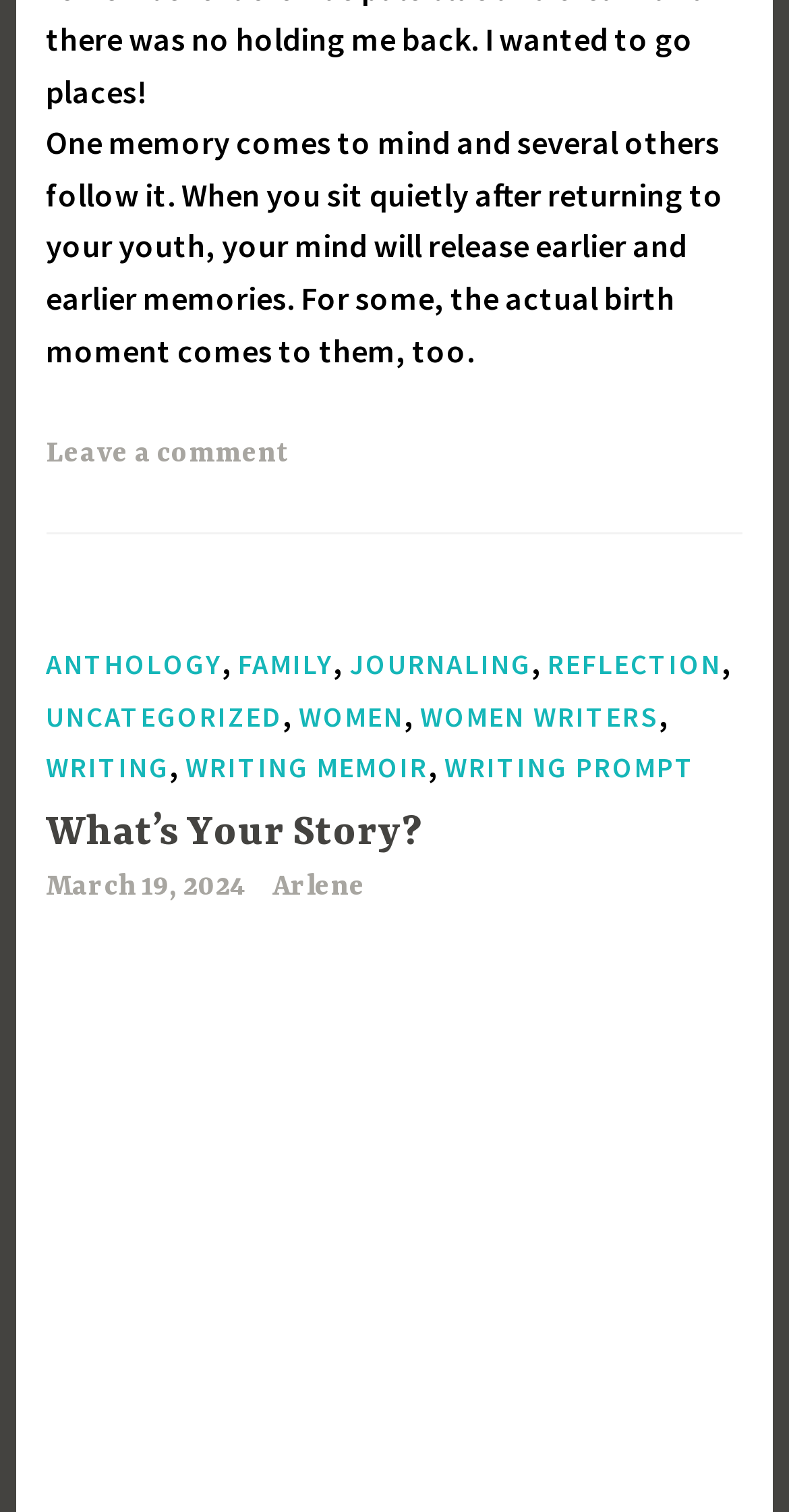What is the date of the article?
Using the image as a reference, answer the question in detail.

The date 'March 19, 2024' is listed below the title 'What’s Your Story?' and is likely the publication date of the article.